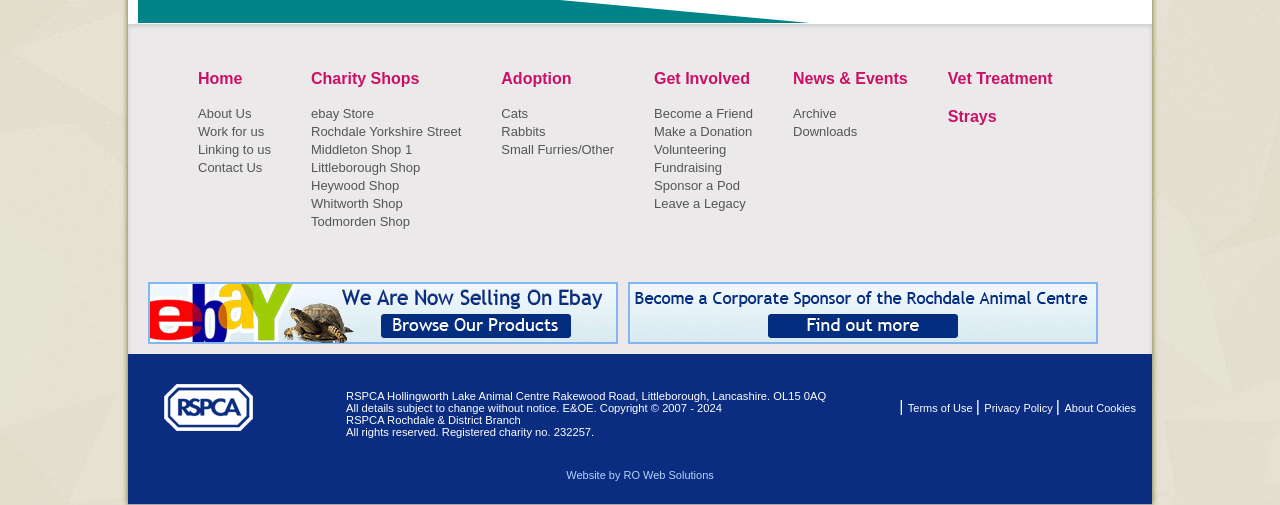What is the location of the animal centre?
Using the image, respond with a single word or phrase.

Rakewood Road, Littleborough, Lancashire